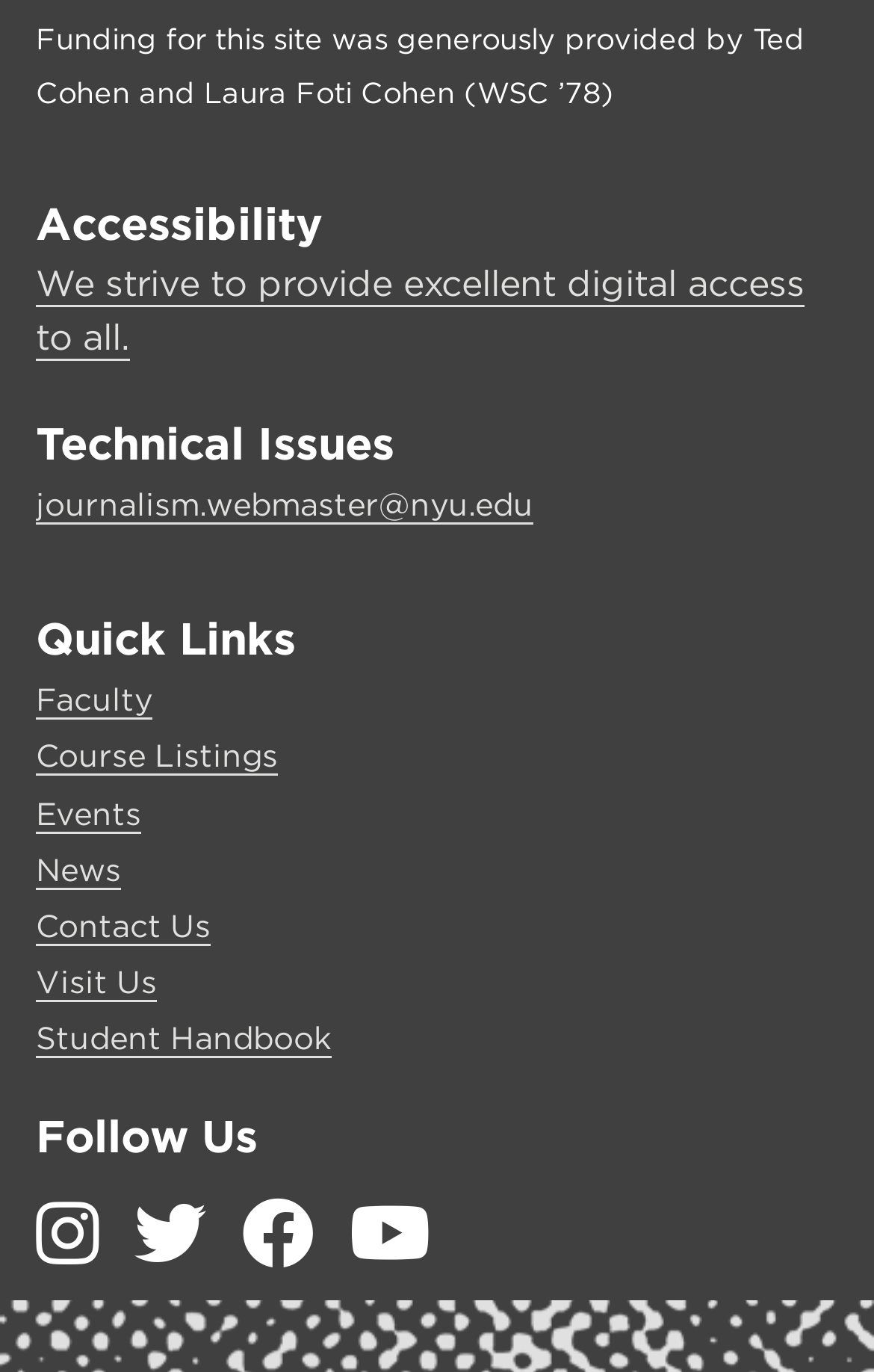What social media platforms can you follow the website on?
Please respond to the question with a detailed and thorough explanation.

The webpage has a 'Follow Us' section at the bottom, which includes links to Instagram, Twitter, Facebook, and YouTube, indicating that these are the social media platforms where the website can be followed.